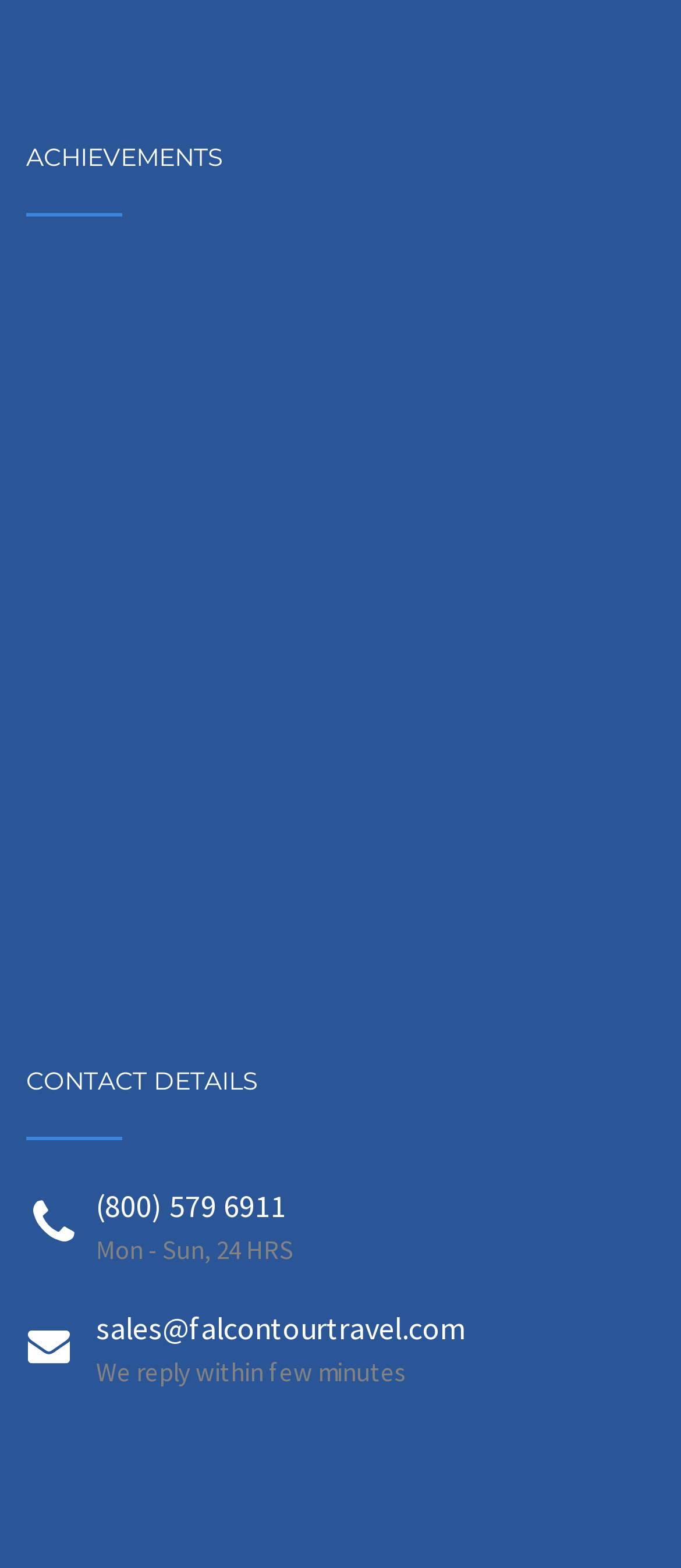What is the company's email address?
Please give a detailed and elaborate answer to the question.

The email address can be found in the 'CONTACT DETAILS' section, which is a heading element located at the bottom of the page. The email address is a link element with the text 'sales@falcontourtravel.com'.